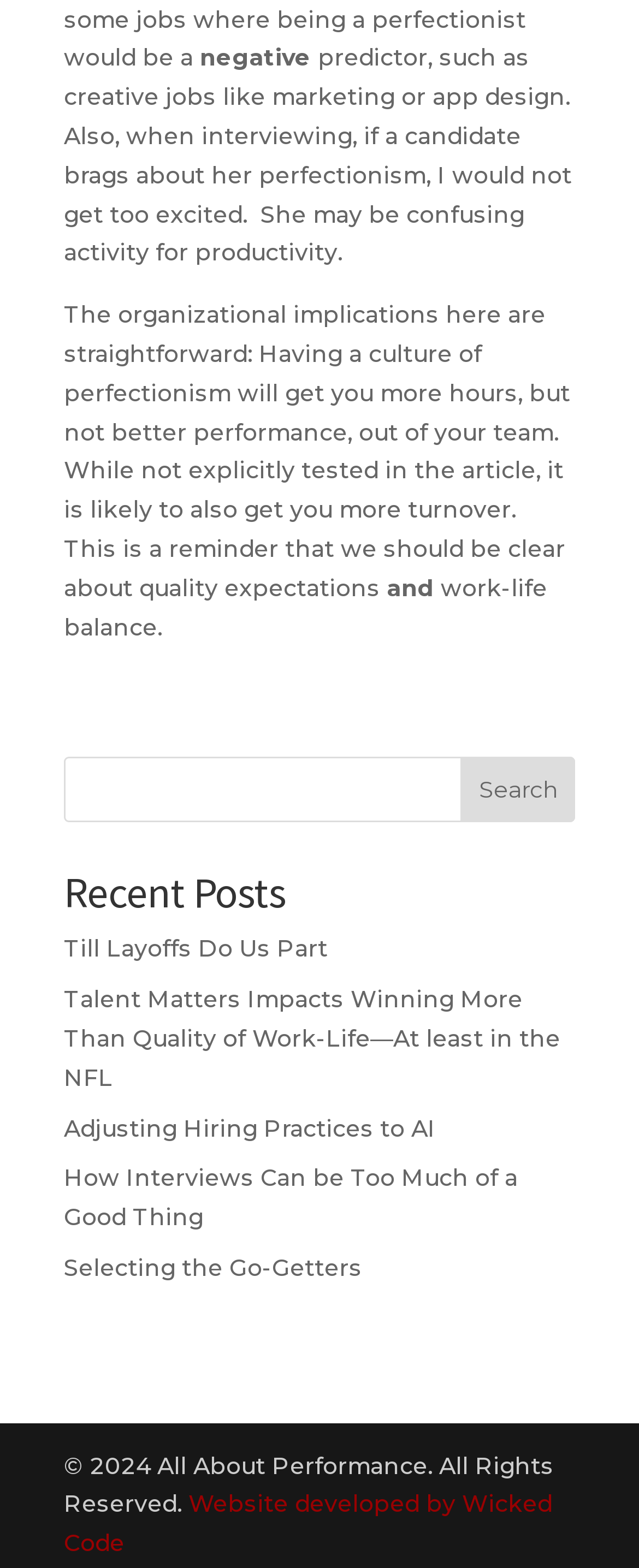Pinpoint the bounding box coordinates of the clickable area needed to execute the instruction: "view cost estimation". The coordinates should be specified as four float numbers between 0 and 1, i.e., [left, top, right, bottom].

None